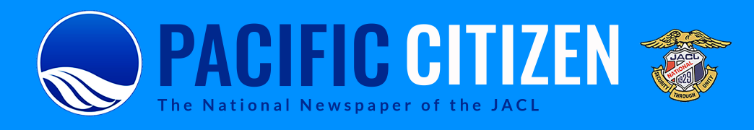Given the content of the image, can you provide a detailed answer to the question?
What is the purpose of the newspaper?

The caption states that the Pacific Citizen is the national newspaper of the JACL, and its mission is to provide news and insights relevant to the Japanese American community, as indicated by the tagline 'The National Newspaper of the JACL'.